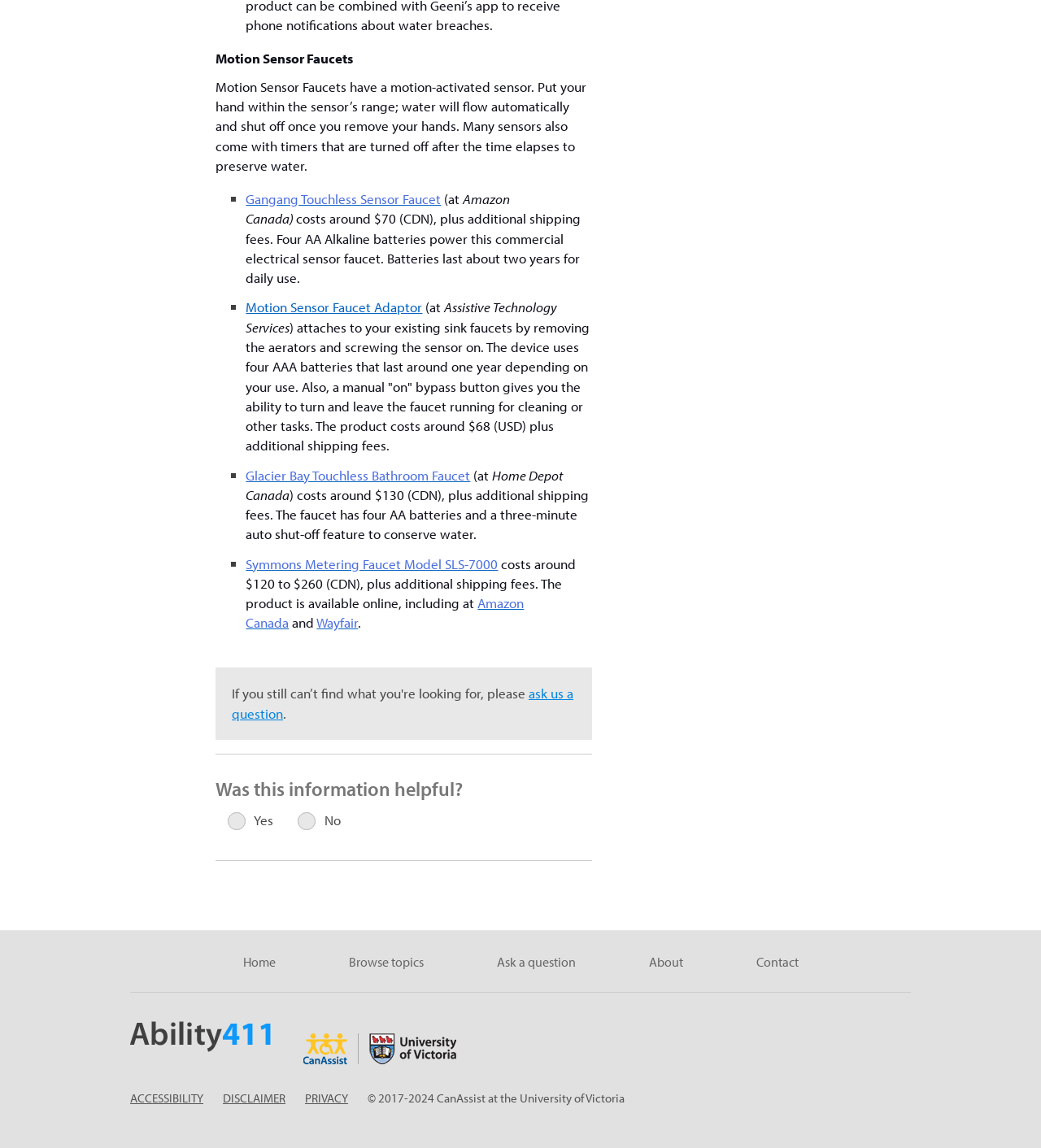Using the given element description, provide the bounding box coordinates (top-left x, top-left y, bottom-right x, bottom-right y) for the corresponding UI element in the screenshot: ask us a question

[0.223, 0.596, 0.551, 0.629]